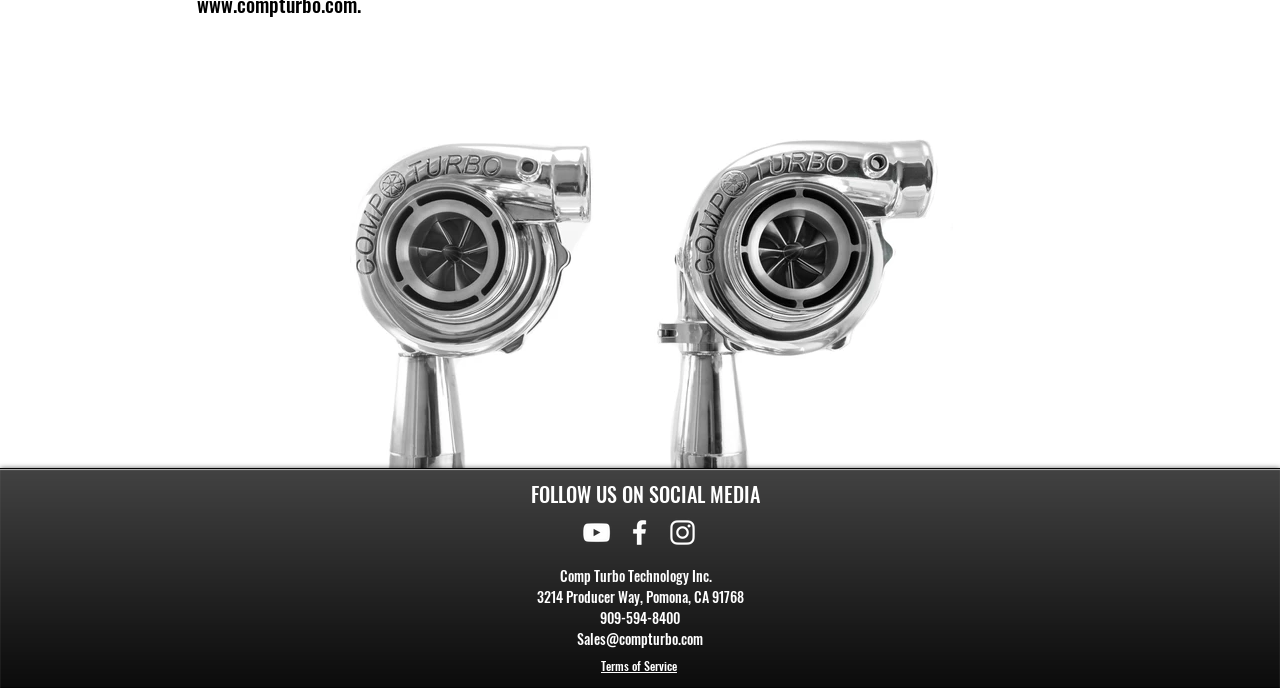Using the image as a reference, answer the following question in as much detail as possible:
What social media platforms are listed?

The social media platforms listed can be determined by looking at the links and images within the 'Social Bar' list element, which includes links to YouTube, Facebook, and Instagram.